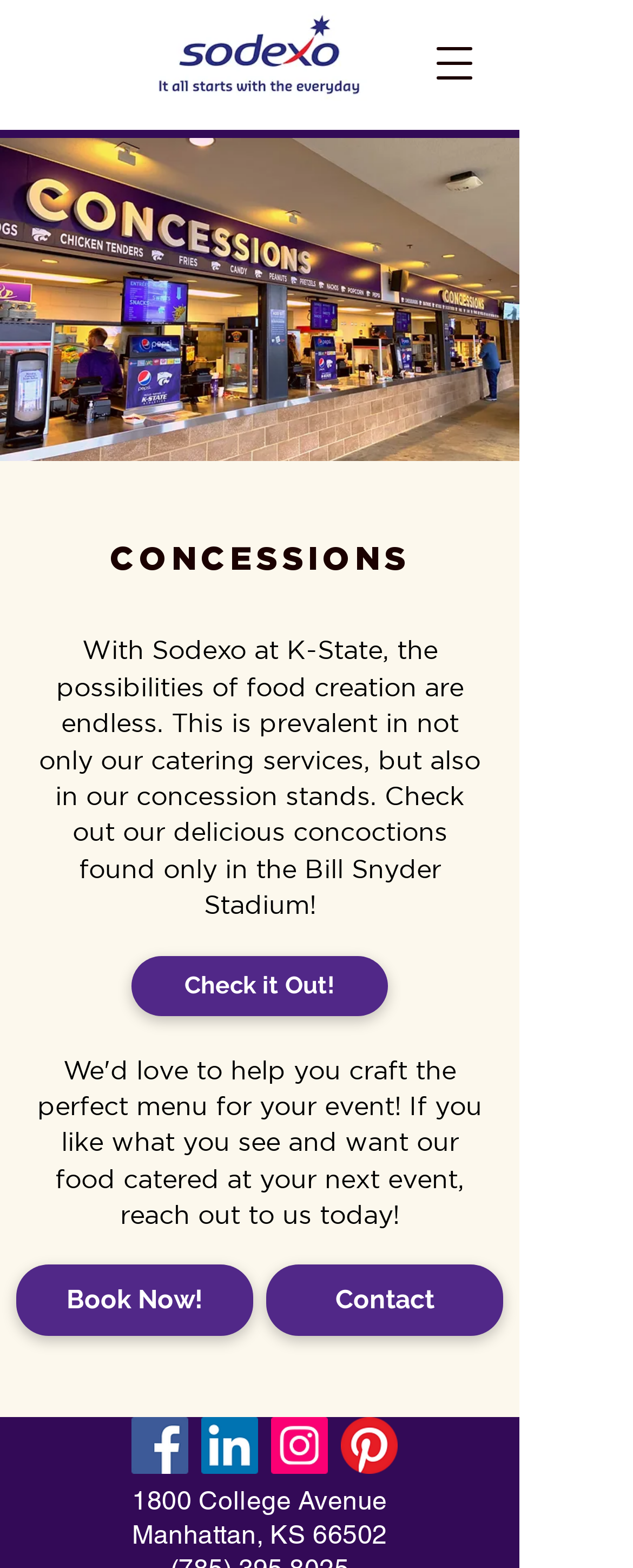Can you show the bounding box coordinates of the region to click on to complete the task described in the instruction: "Book catering services"?

[0.026, 0.807, 0.4, 0.852]